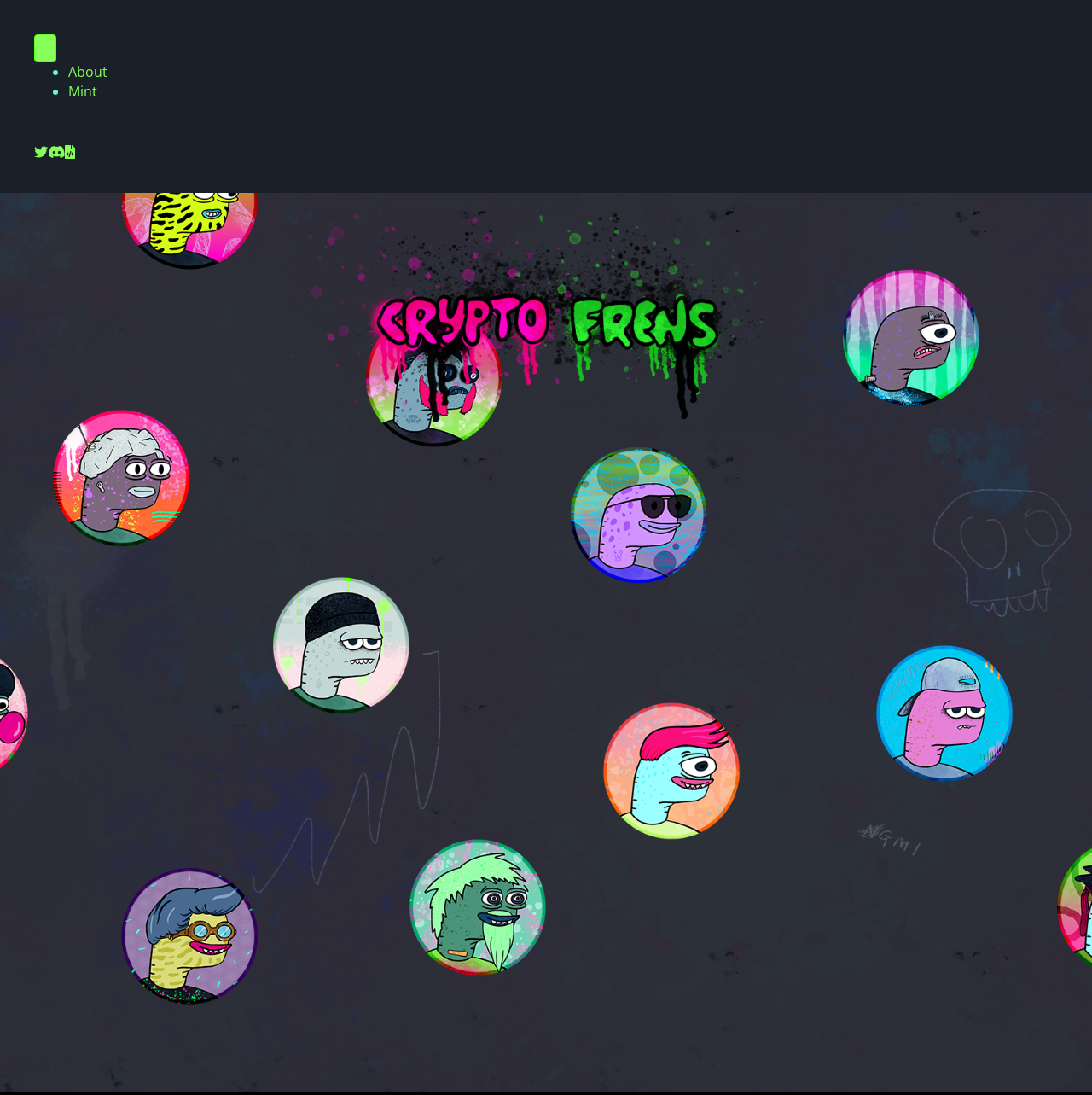Respond with a single word or short phrase to the following question: 
What is the name of the logo image?

cf_logo